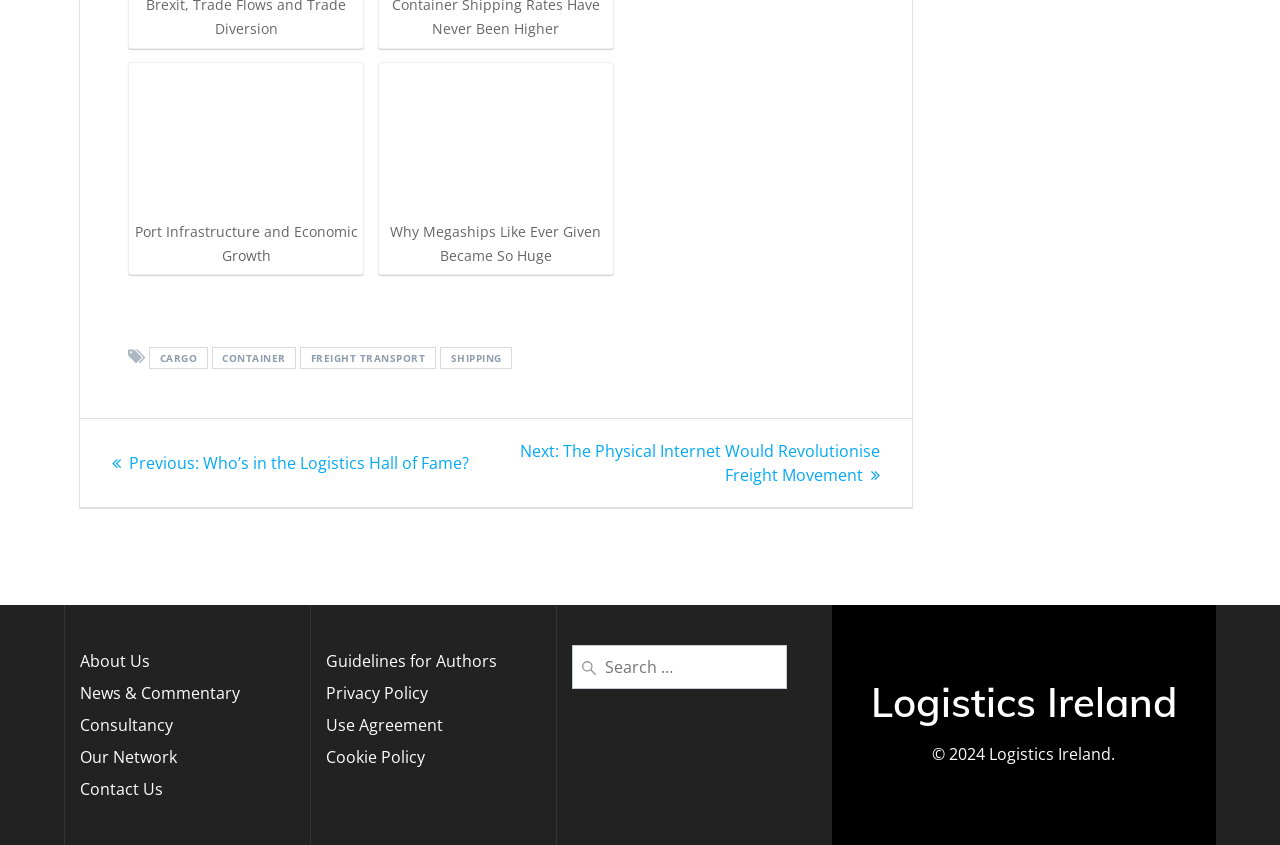Given the element description "Guidelines for Authors", identify the bounding box of the corresponding UI element.

[0.255, 0.769, 0.388, 0.795]